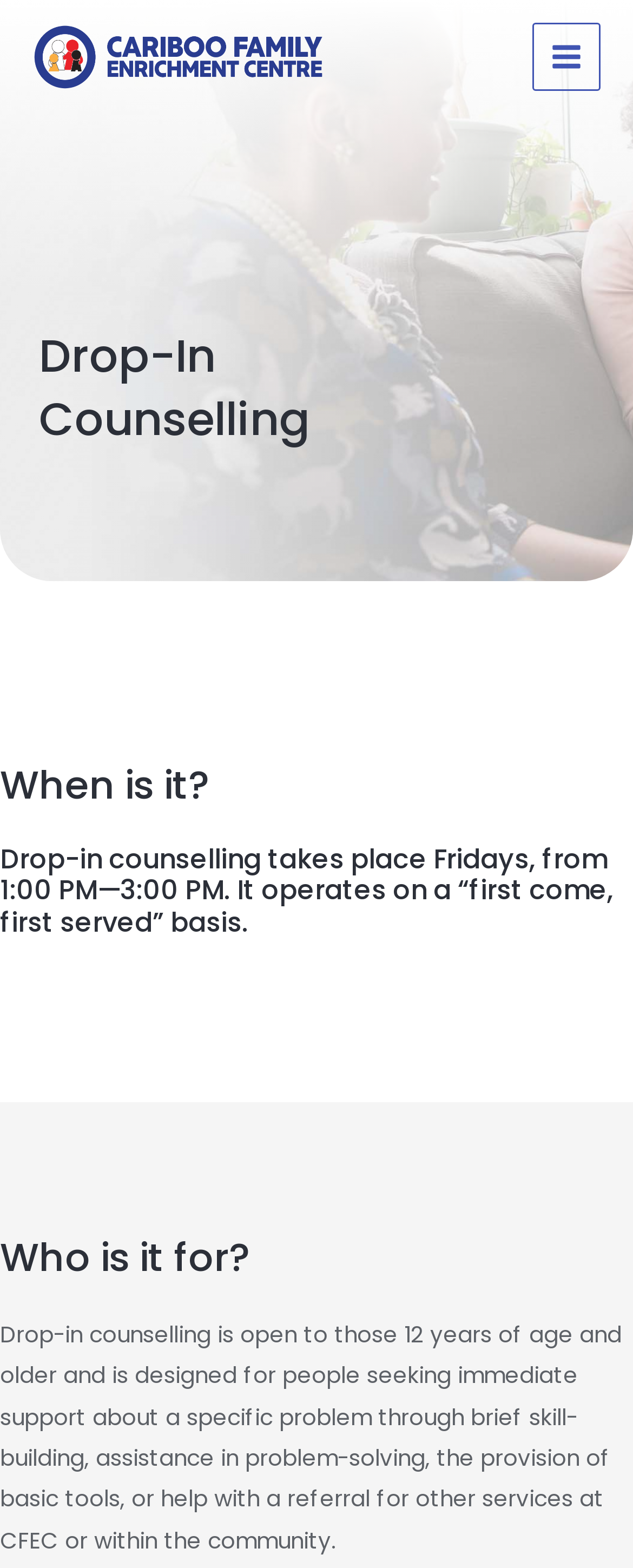Please provide a detailed answer to the question below based on the screenshot: 
What is the logo of the website?

The logo is located at the top left corner of the webpage, and it is an image with the text 'Logo for Cariboo Family Enrichment Centre'.